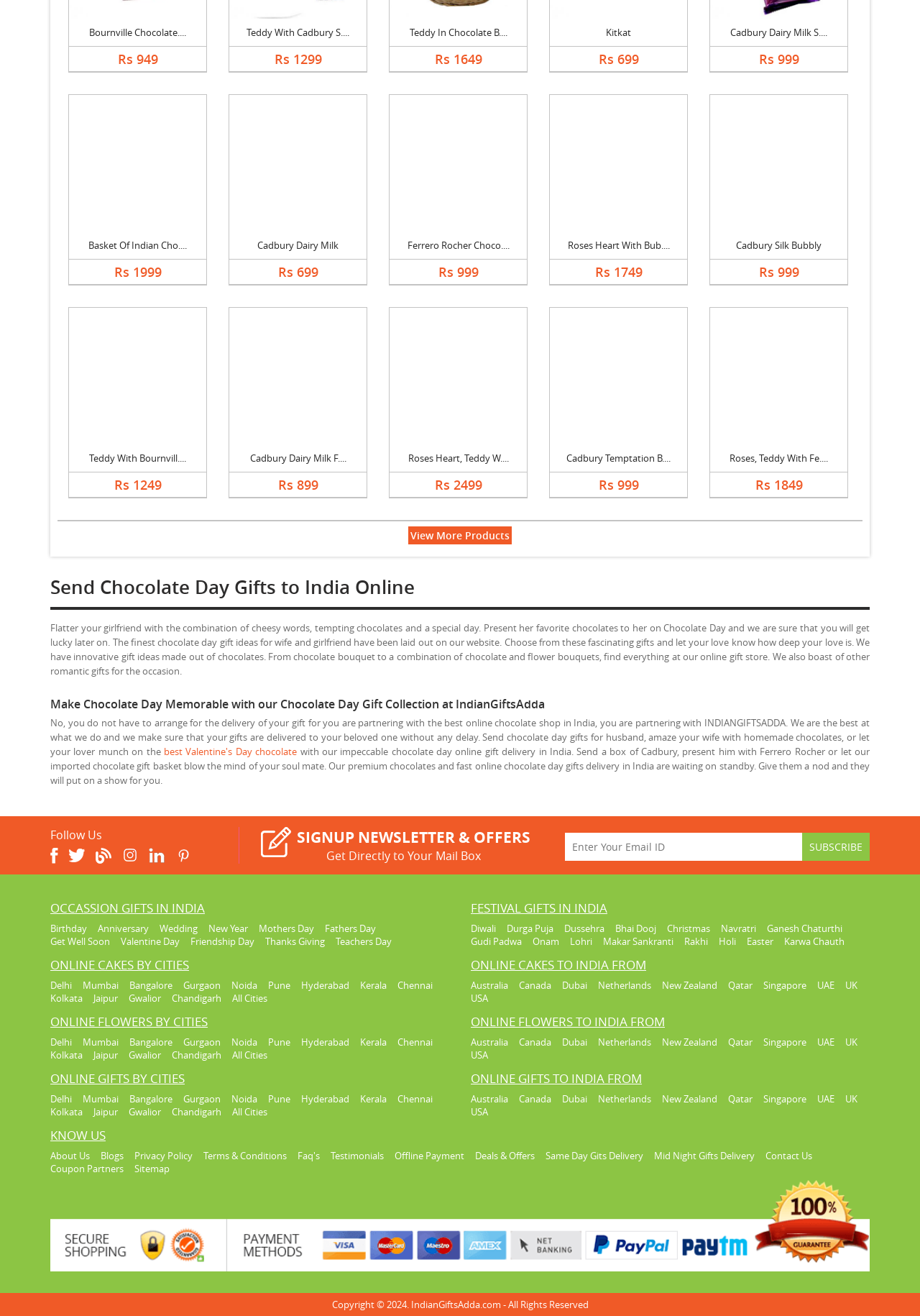Pinpoint the bounding box coordinates of the clickable area needed to execute the instruction: "View more products". The coordinates should be specified as four float numbers between 0 and 1, i.e., [left, top, right, bottom].

[0.446, 0.402, 0.554, 0.412]